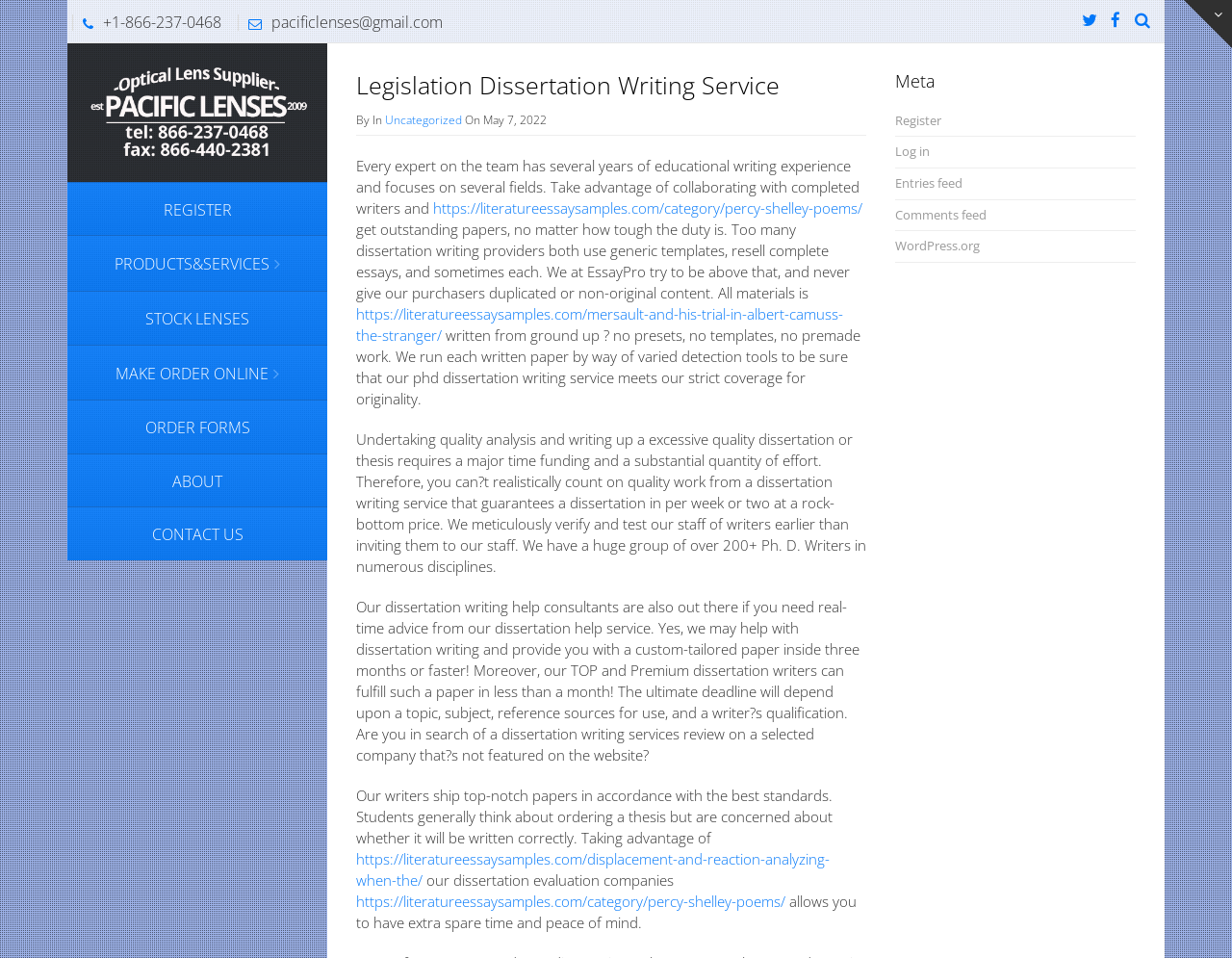Please determine the bounding box coordinates of the section I need to click to accomplish this instruction: "Check the ORDER FORMS".

[0.055, 0.417, 0.266, 0.473]